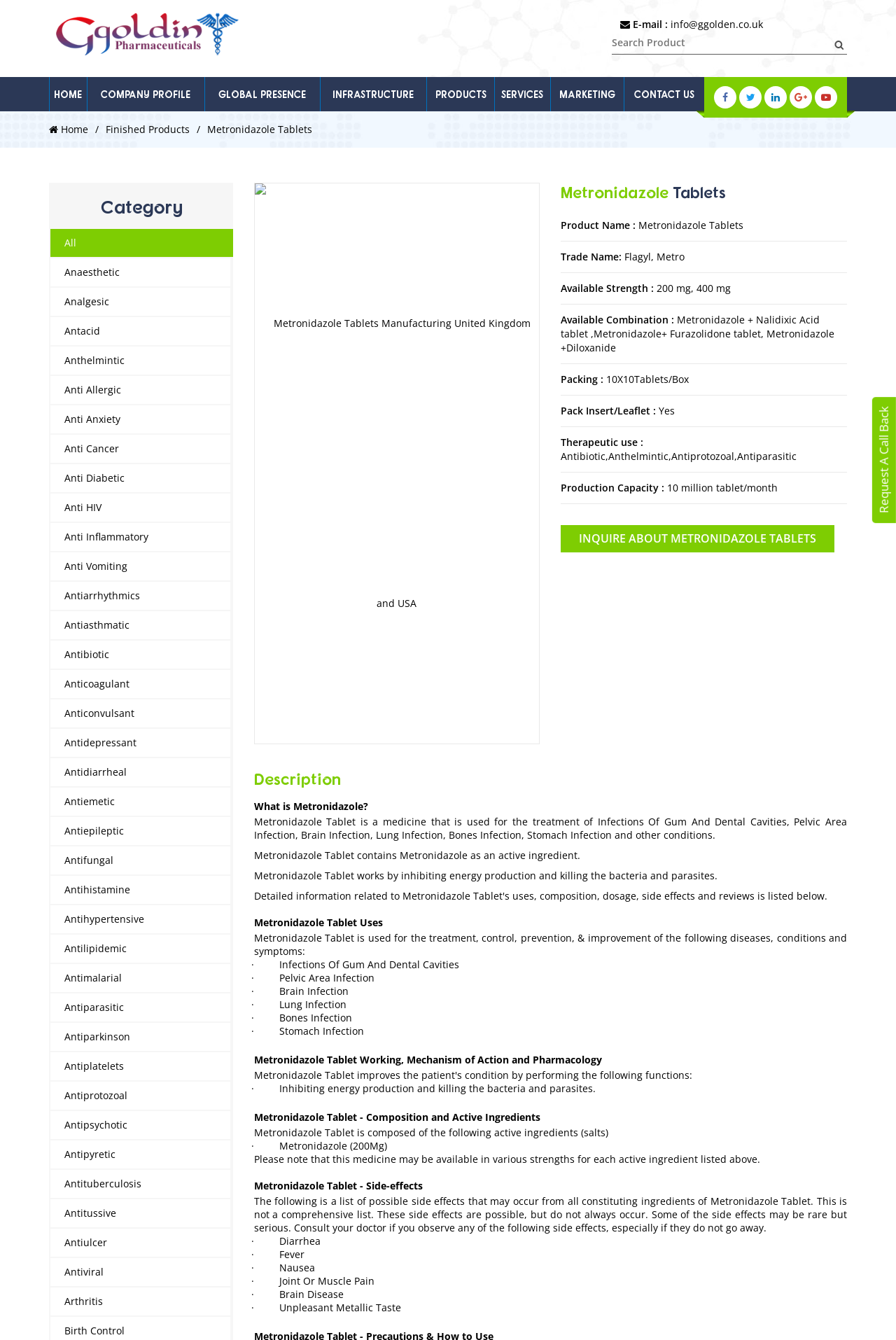Determine the bounding box coordinates of the clickable element to complete this instruction: "Send an email to info@ggolden.co.uk". Provide the coordinates in the format of four float numbers between 0 and 1, [left, top, right, bottom].

[0.748, 0.013, 0.852, 0.023]